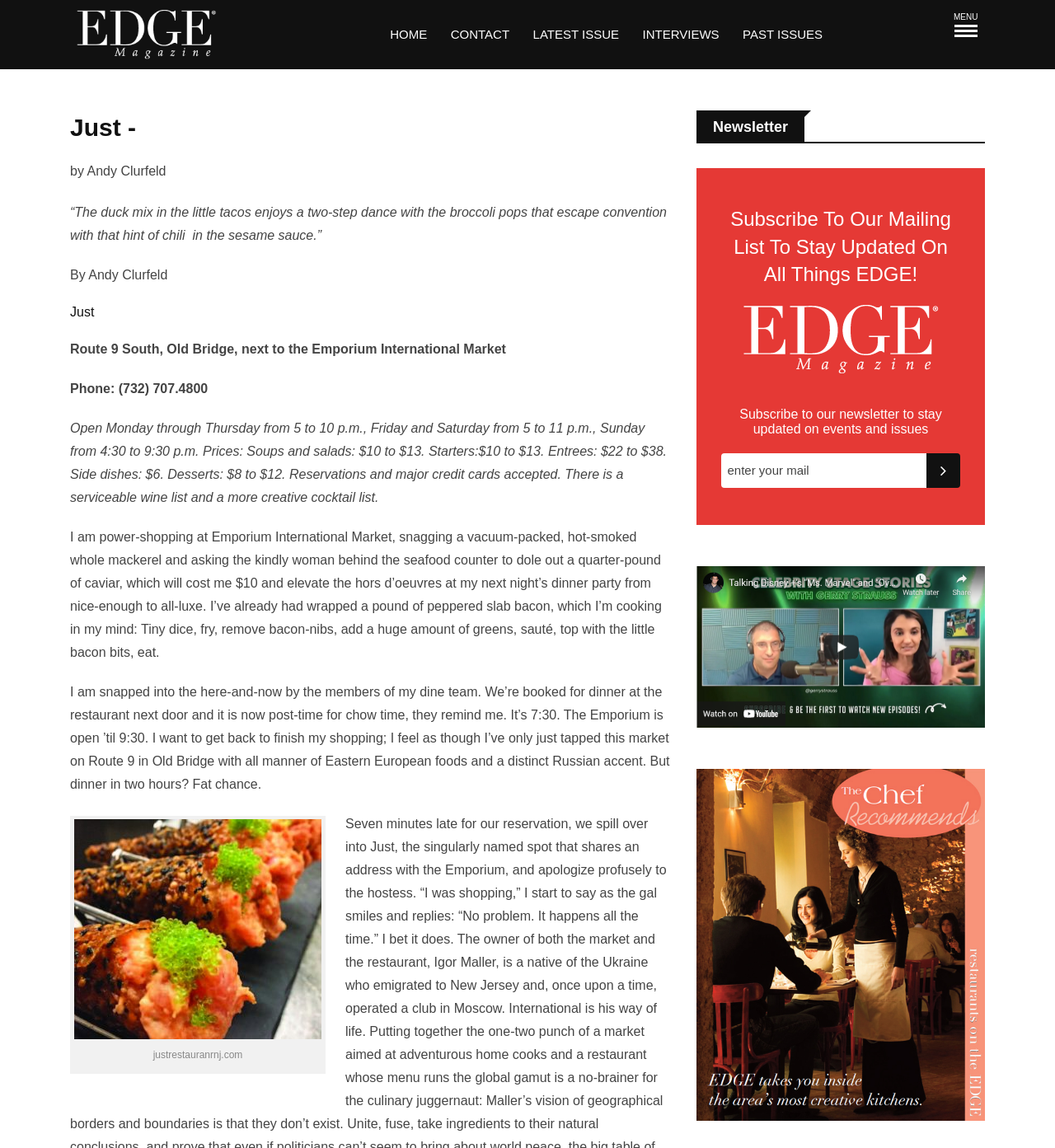Give an in-depth explanation of the webpage layout and content.

This webpage appears to be a restaurant's website, specifically "Just" restaurant in Old Bridge, New Jersey. At the top left corner, there is a logo image and a link to the homepage. Next to it, there are five navigation links: "HOME", "CONTACT", "LATEST ISSUE", "INTERVIEWS", and "PAST ISSUES". 

Below the navigation links, there is a heading that reads "Just -" followed by a quote from a food critic, Andy Clurfeld, describing a dish at the restaurant. The quote is accompanied by the critic's name and a brief description of the restaurant's location and contact information.

Further down, there are several paragraphs of text describing the restaurant's menu, hours of operation, and prices. The text also includes a personal anecdote about shopping at the Emporium International Market next door.

On the right side of the page, there is a section to subscribe to the restaurant's newsletter, with a heading, an image, and a text box to enter an email address. Below this section, there are two advertisements.

At the bottom of the page, there is an image described by a caption, and a link to the restaurant's website.